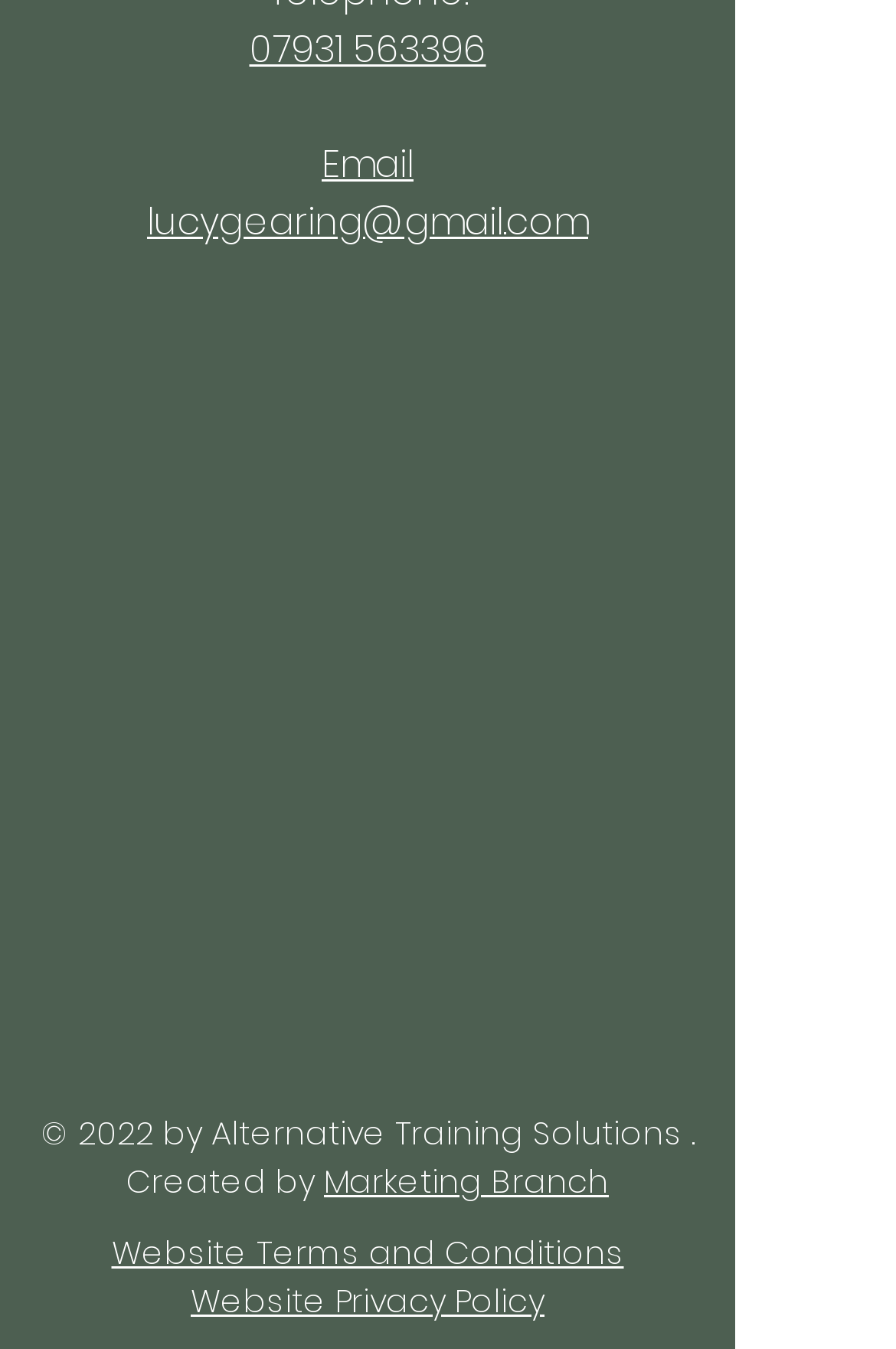What is the purpose of the links at the bottom of the webpage?
Examine the image and give a concise answer in one word or a short phrase.

Terms and Conditions, Privacy Policy